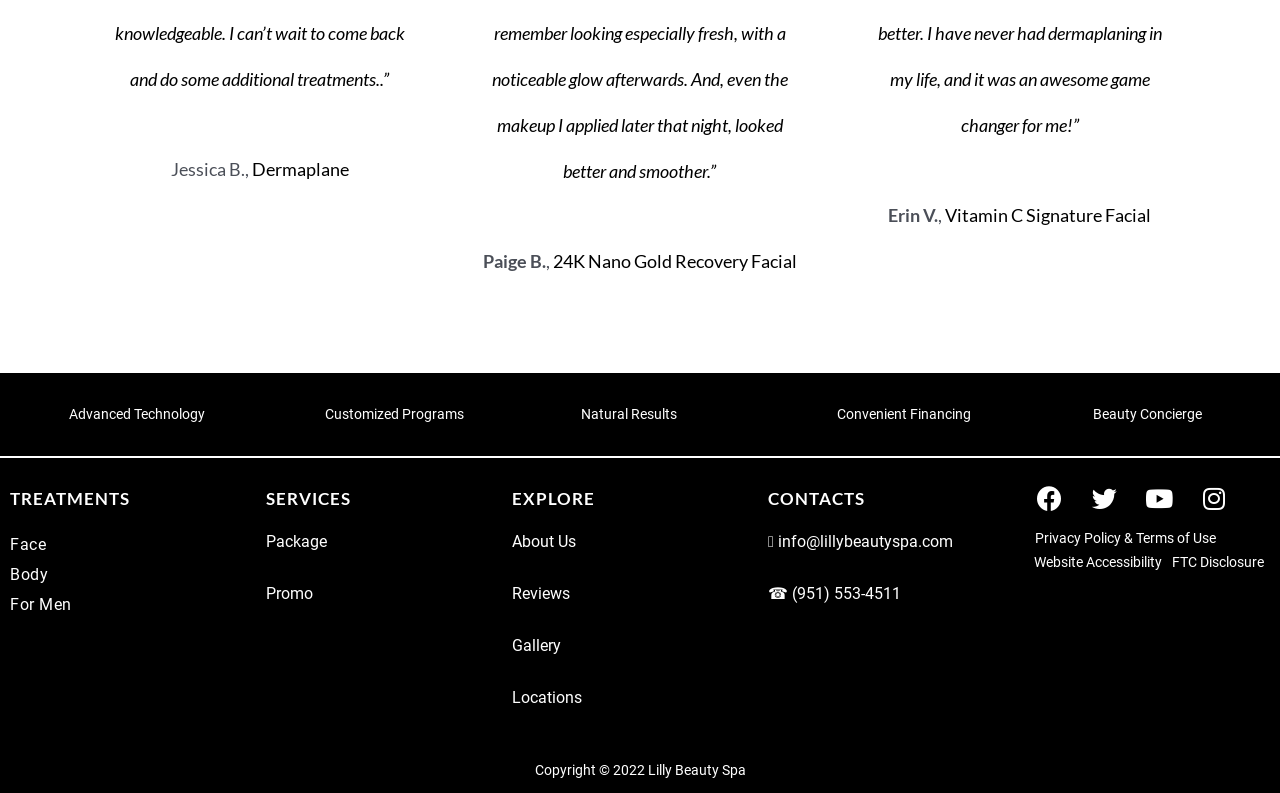How can I contact the spa?
Using the image, provide a concise answer in one word or a short phrase.

info@lillybeautyspa.com or (951) 553-4511